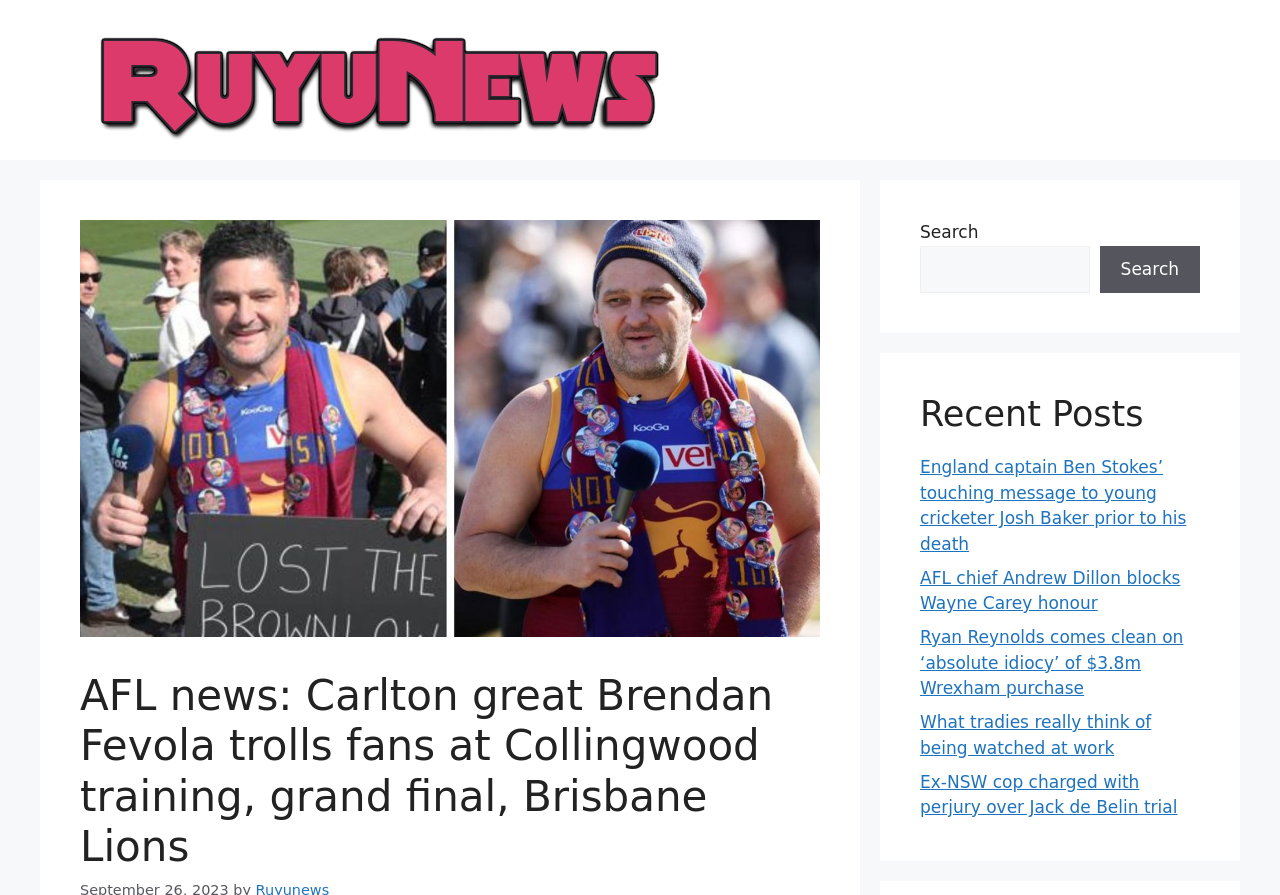Locate the bounding box coordinates of the element that should be clicked to execute the following instruction: "Visit Ruyunews homepage".

[0.062, 0.077, 0.531, 0.099]